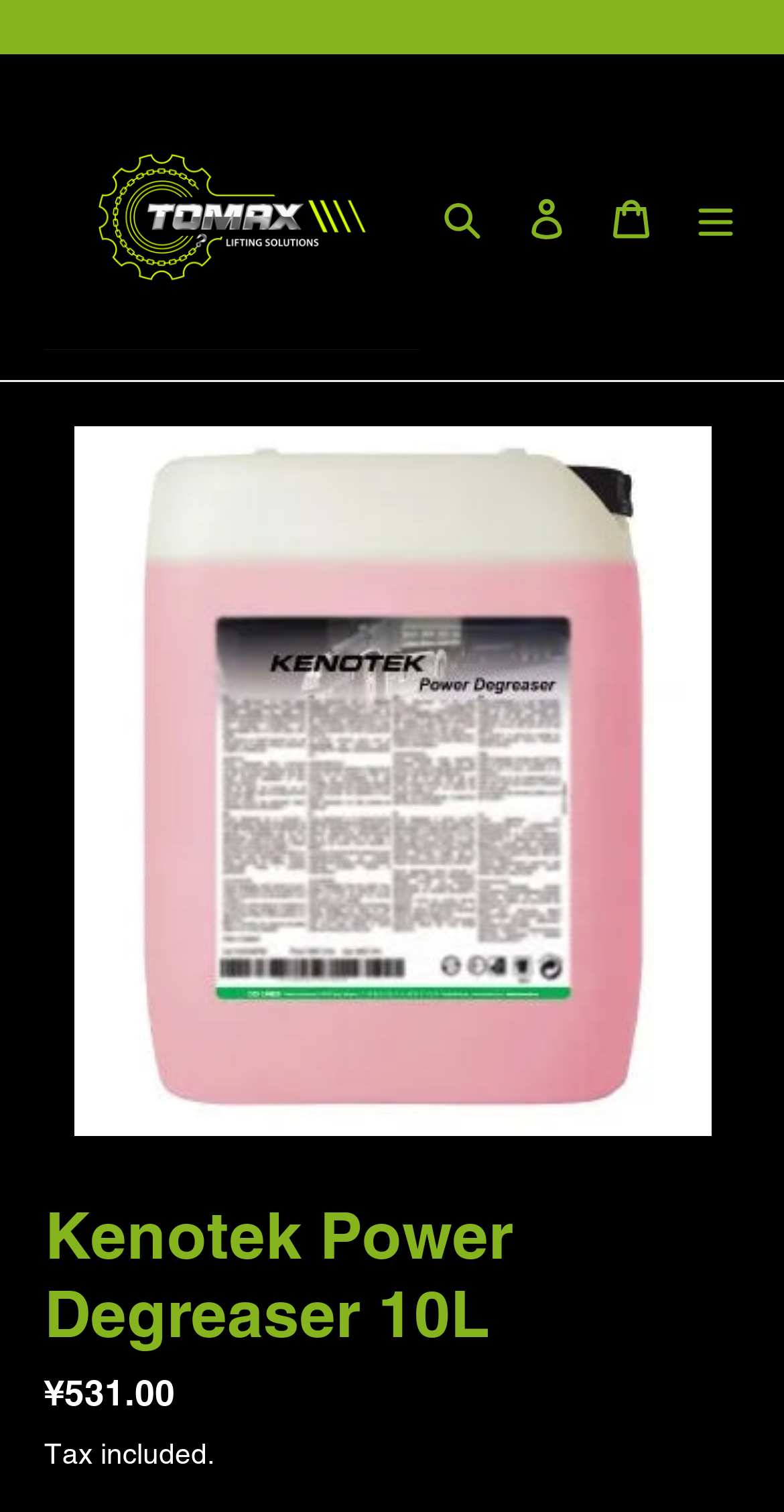Predict the bounding box of the UI element that fits this description: "Search".

[0.536, 0.116, 0.644, 0.172]